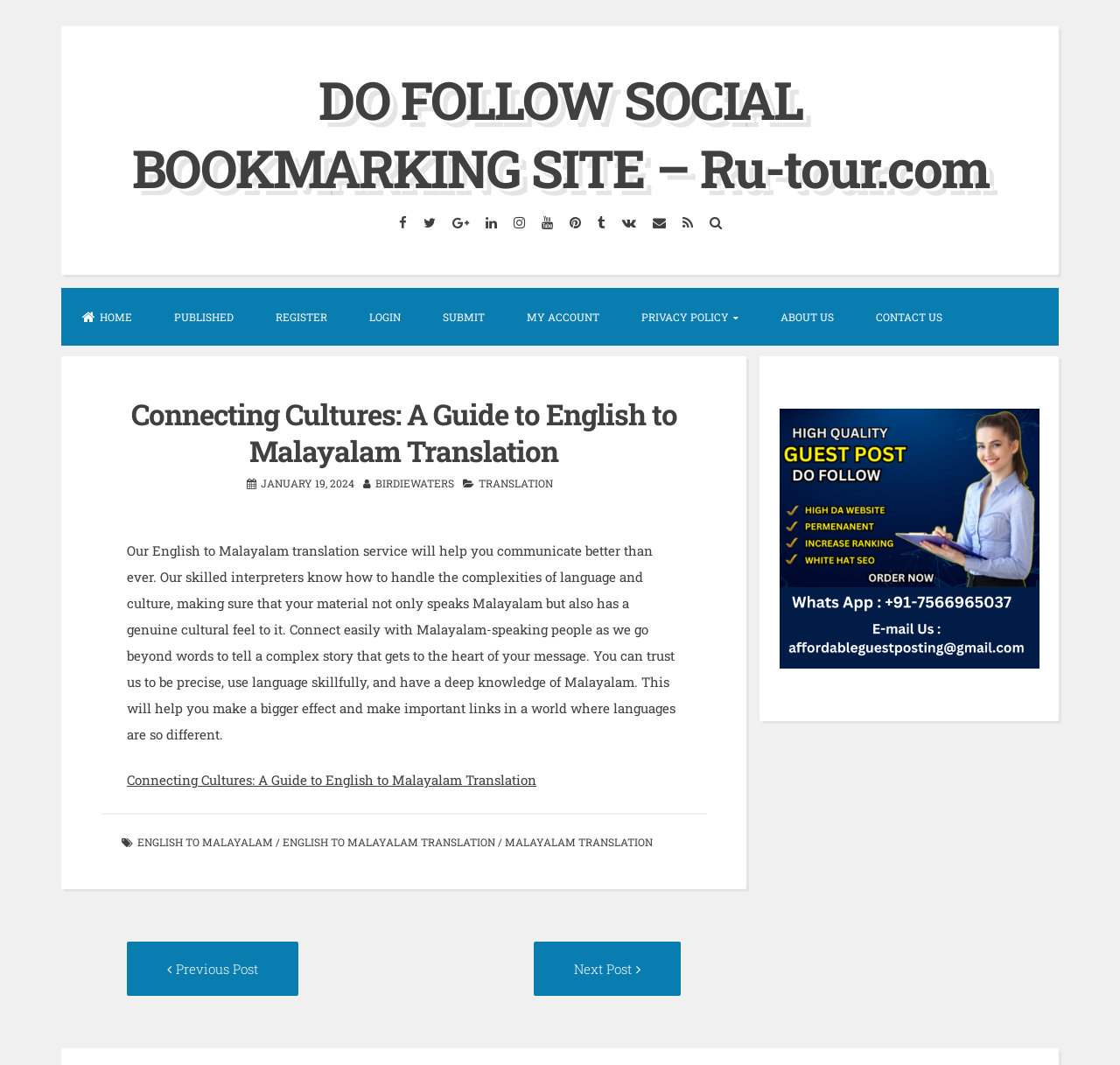Identify the bounding box coordinates for the region of the element that should be clicked to carry out the instruction: "Go to the home page". The bounding box coordinates should be four float numbers between 0 and 1, i.e., [left, top, right, bottom].

[0.055, 0.27, 0.137, 0.324]